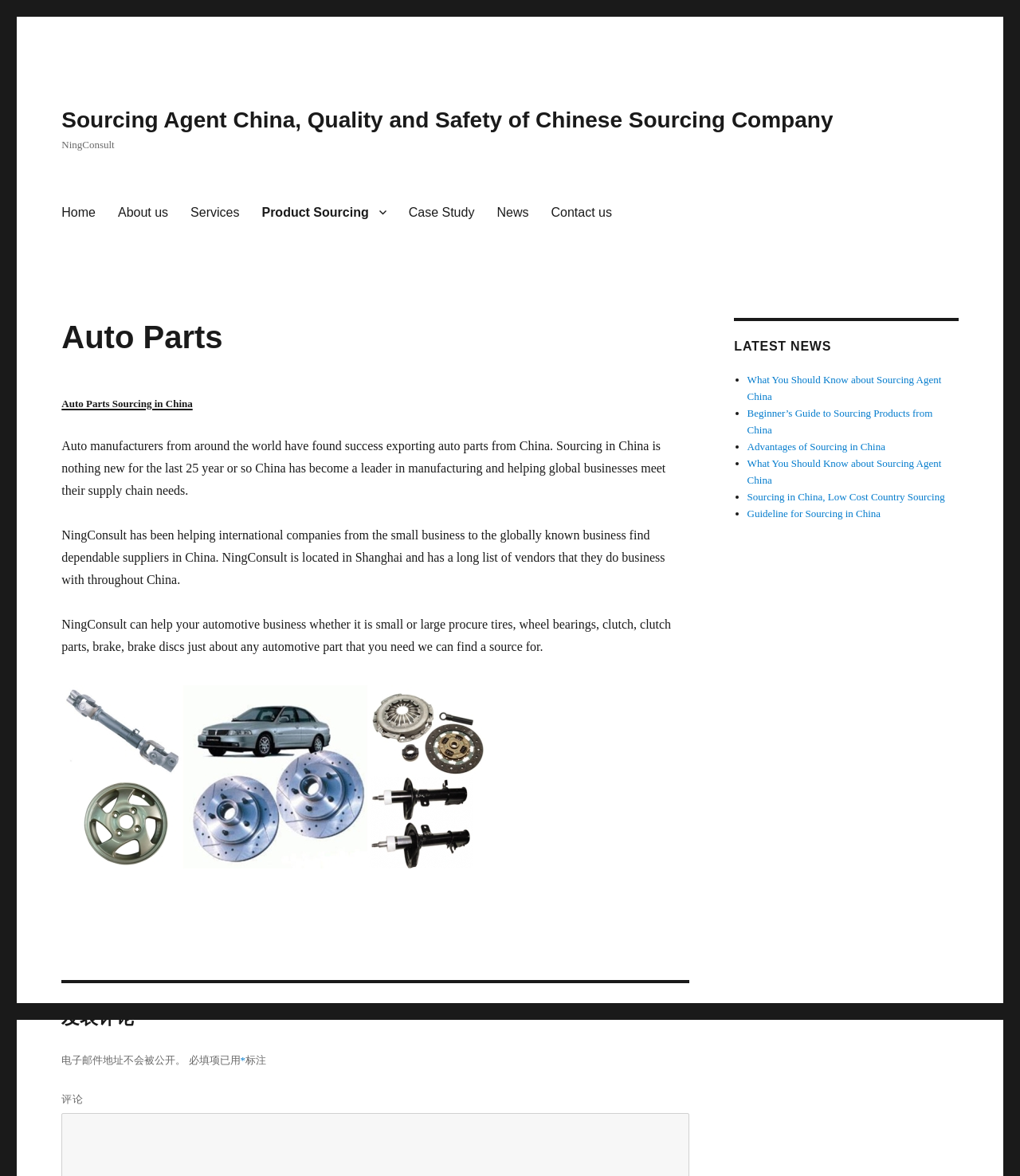What is the main service offered by NingConsult?
Based on the screenshot, answer the question with a single word or phrase.

Auto parts sourcing